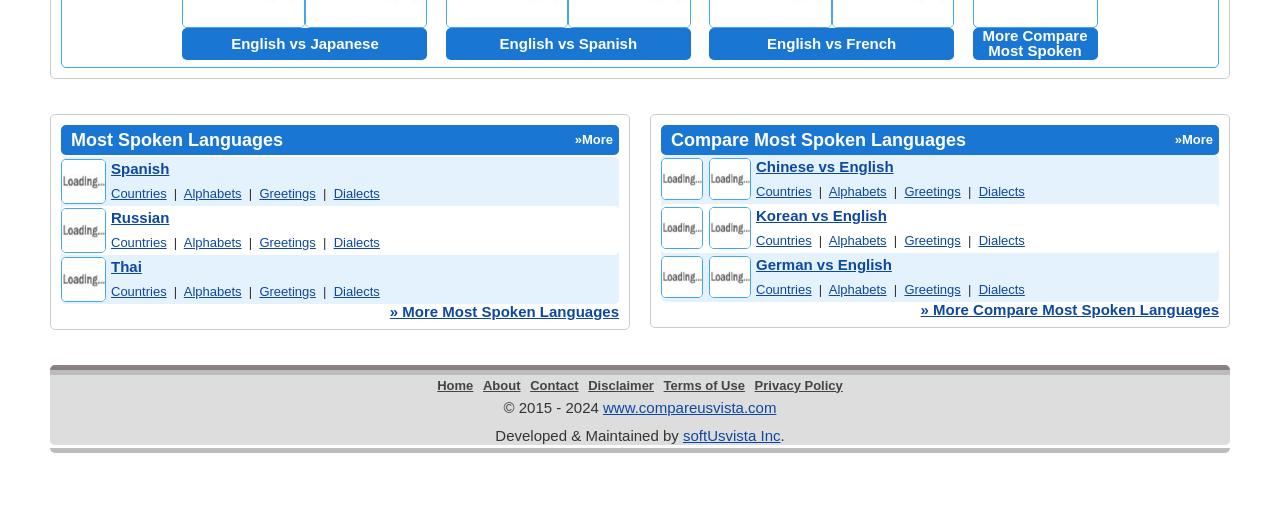Identify the bounding box coordinates for the element you need to click to achieve the following task: "Compare Chinese vs English". Provide the bounding box coordinates as four float numbers between 0 and 1, in the form [left, top, right, bottom].

[0.591, 0.311, 0.698, 0.345]